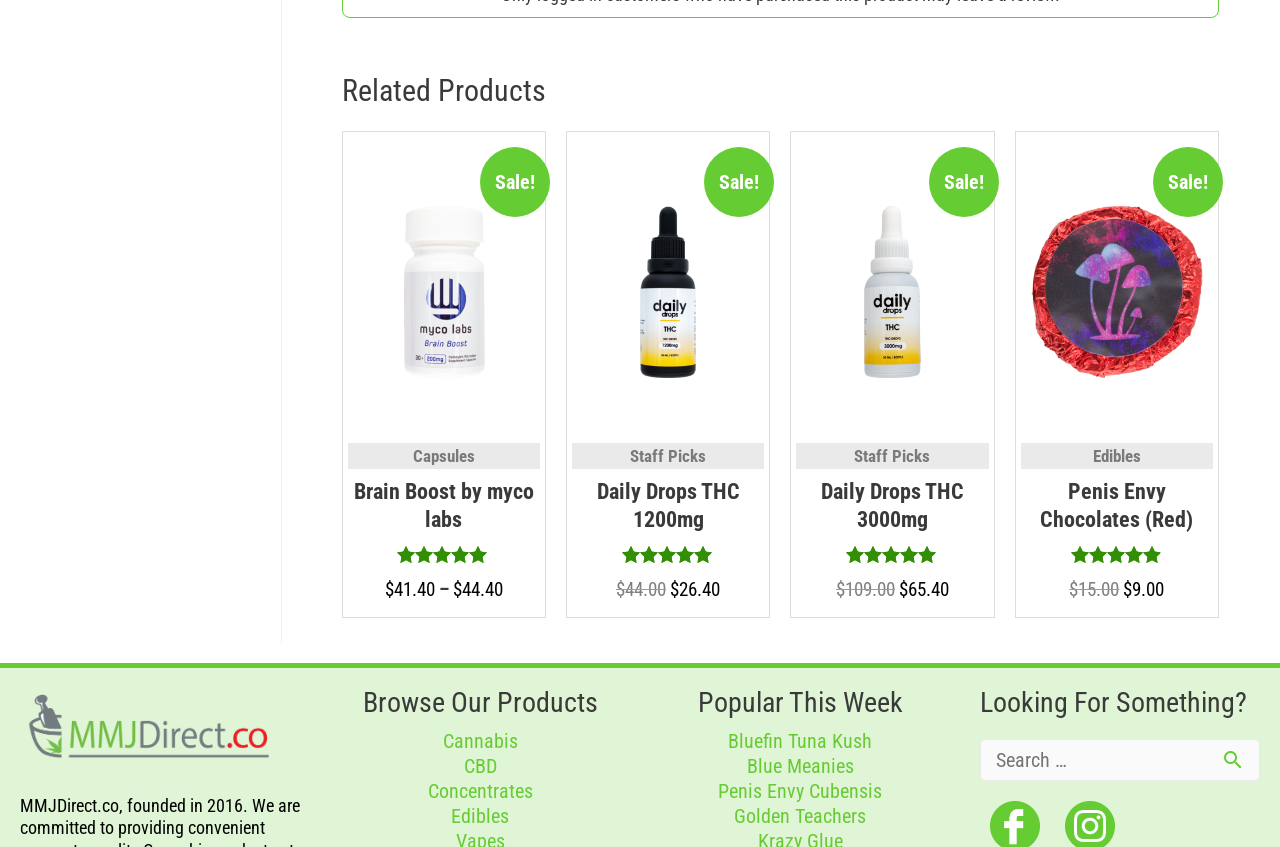Please identify the bounding box coordinates of the element that needs to be clicked to perform the following instruction: "Go to the next page".

None